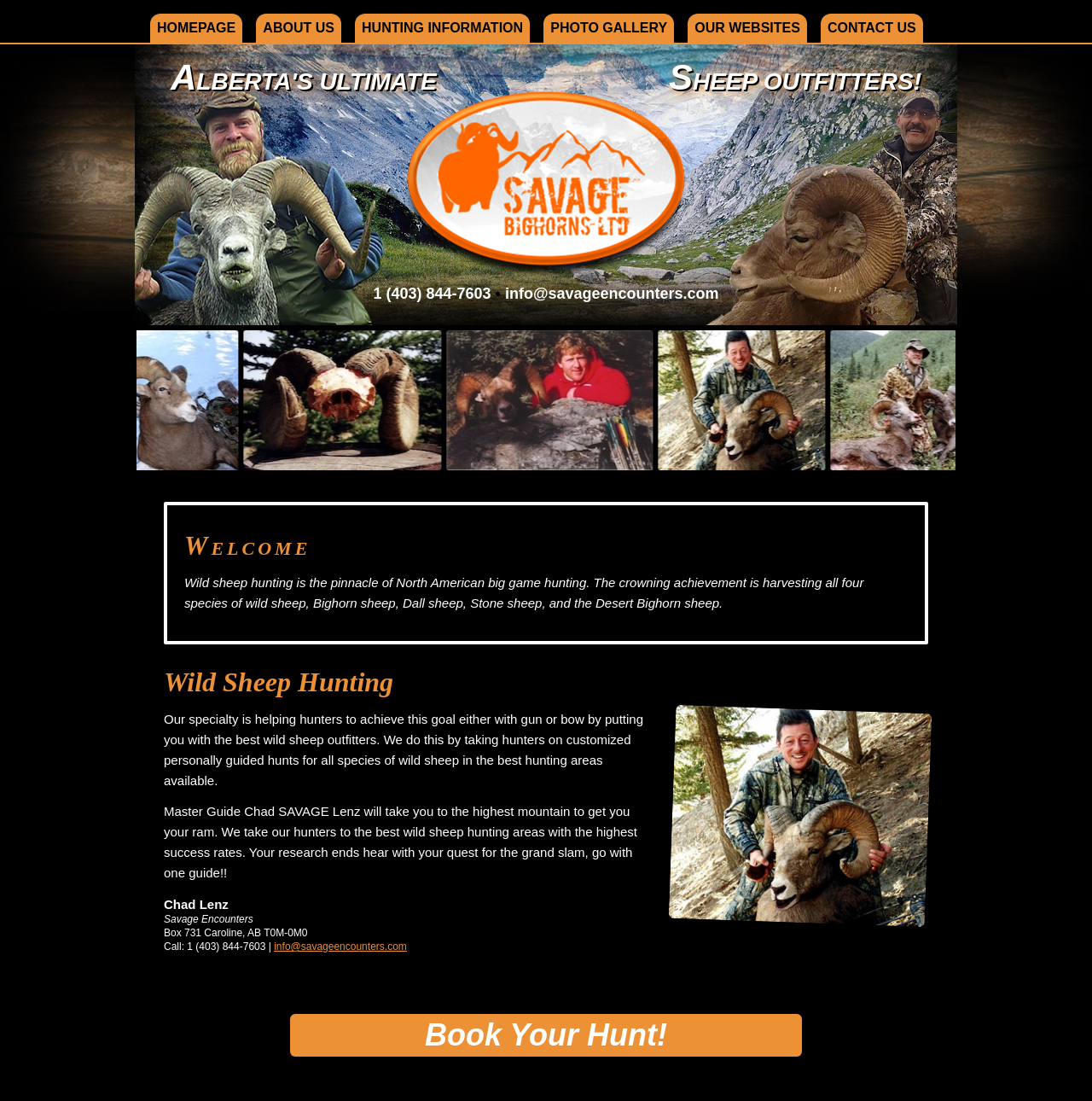Provide a short, one-word or phrase answer to the question below:
What is the phone number to contact the outfitters?

1 (403) 844-7603